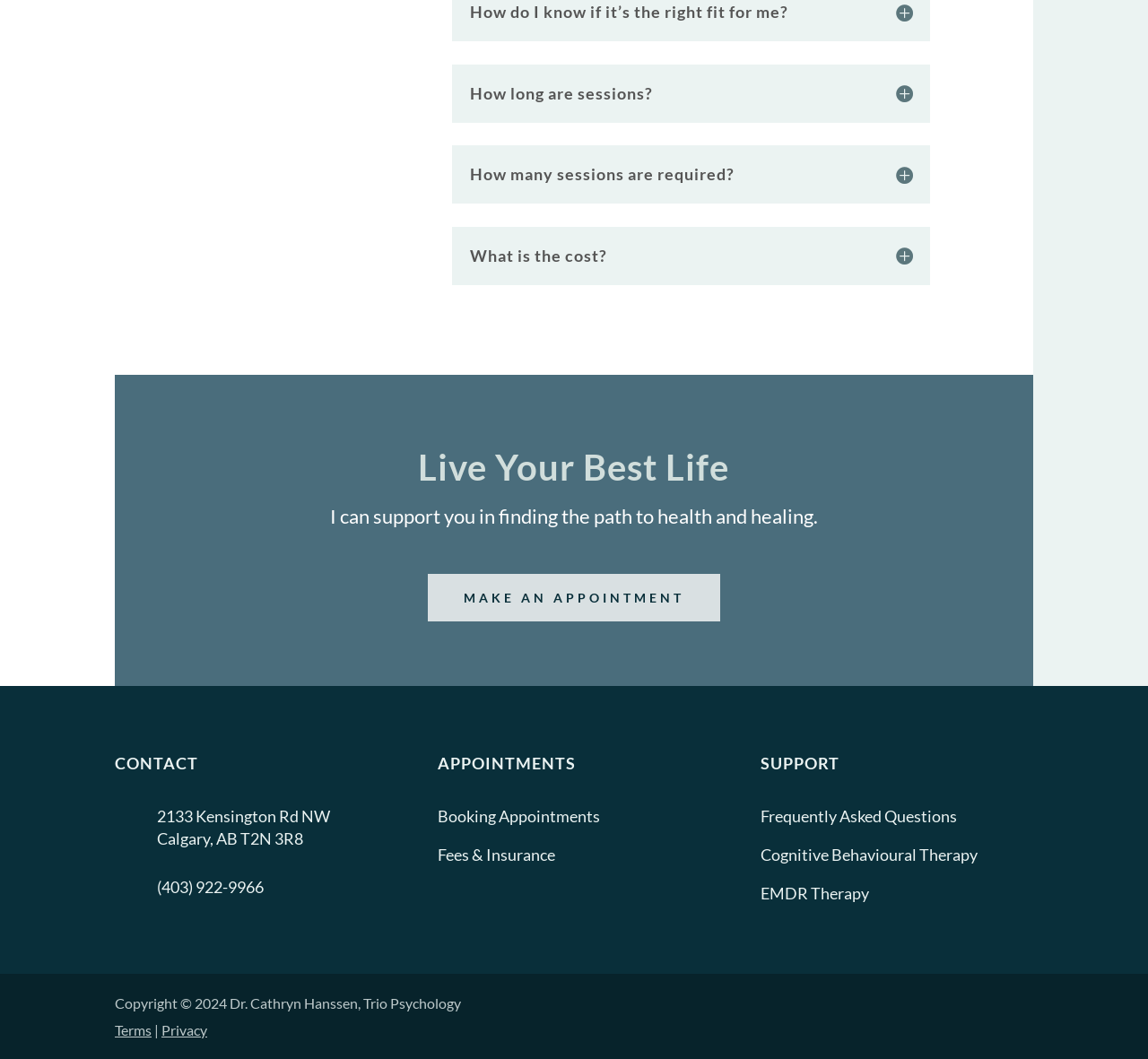Pinpoint the bounding box coordinates of the clickable element needed to complete the instruction: "Make an appointment". The coordinates should be provided as four float numbers between 0 and 1: [left, top, right, bottom].

[0.373, 0.542, 0.627, 0.587]